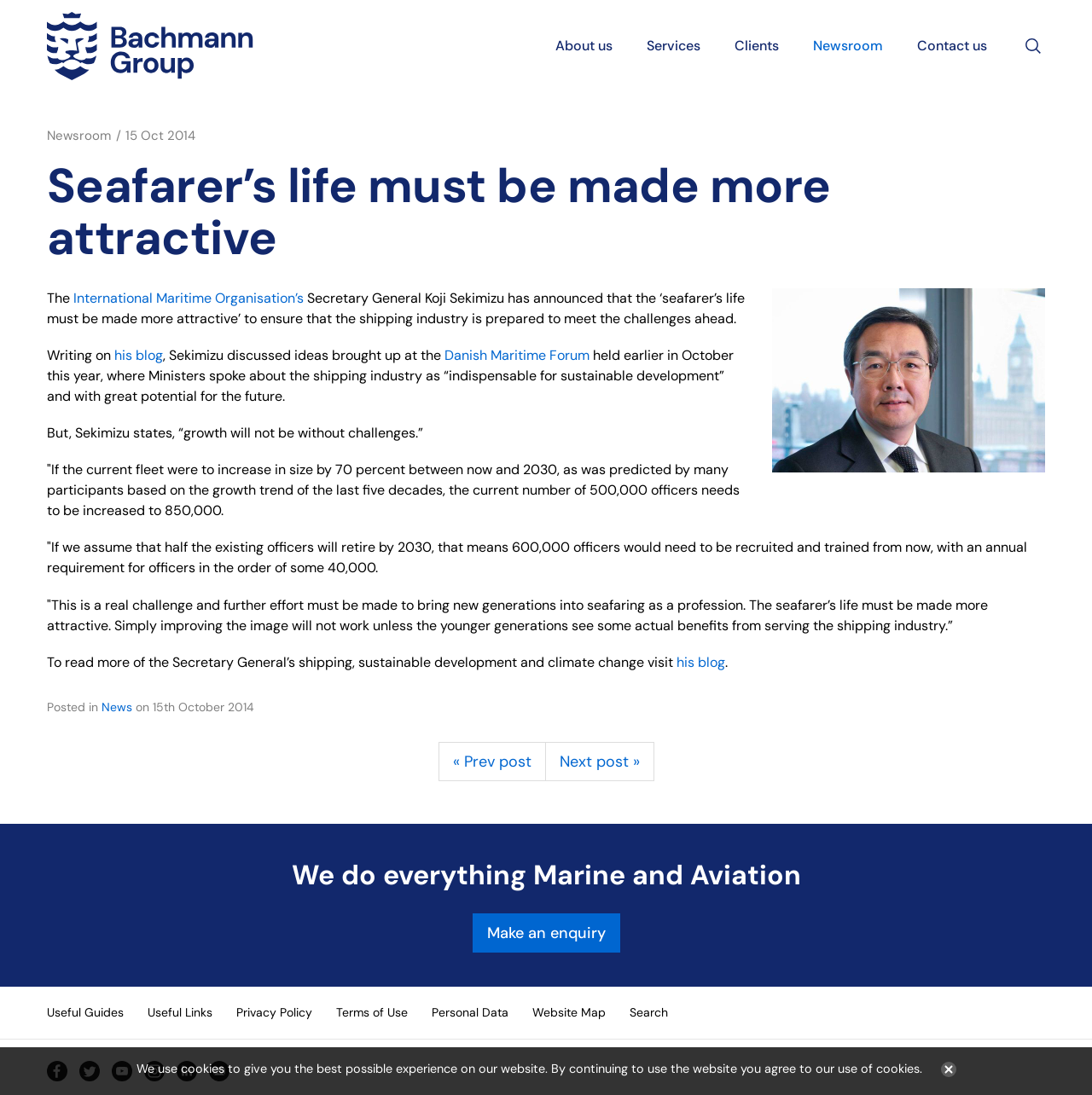Find and indicate the bounding box coordinates of the region you should select to follow the given instruction: "Follow on Facebook".

[0.038, 0.964, 0.067, 0.993]